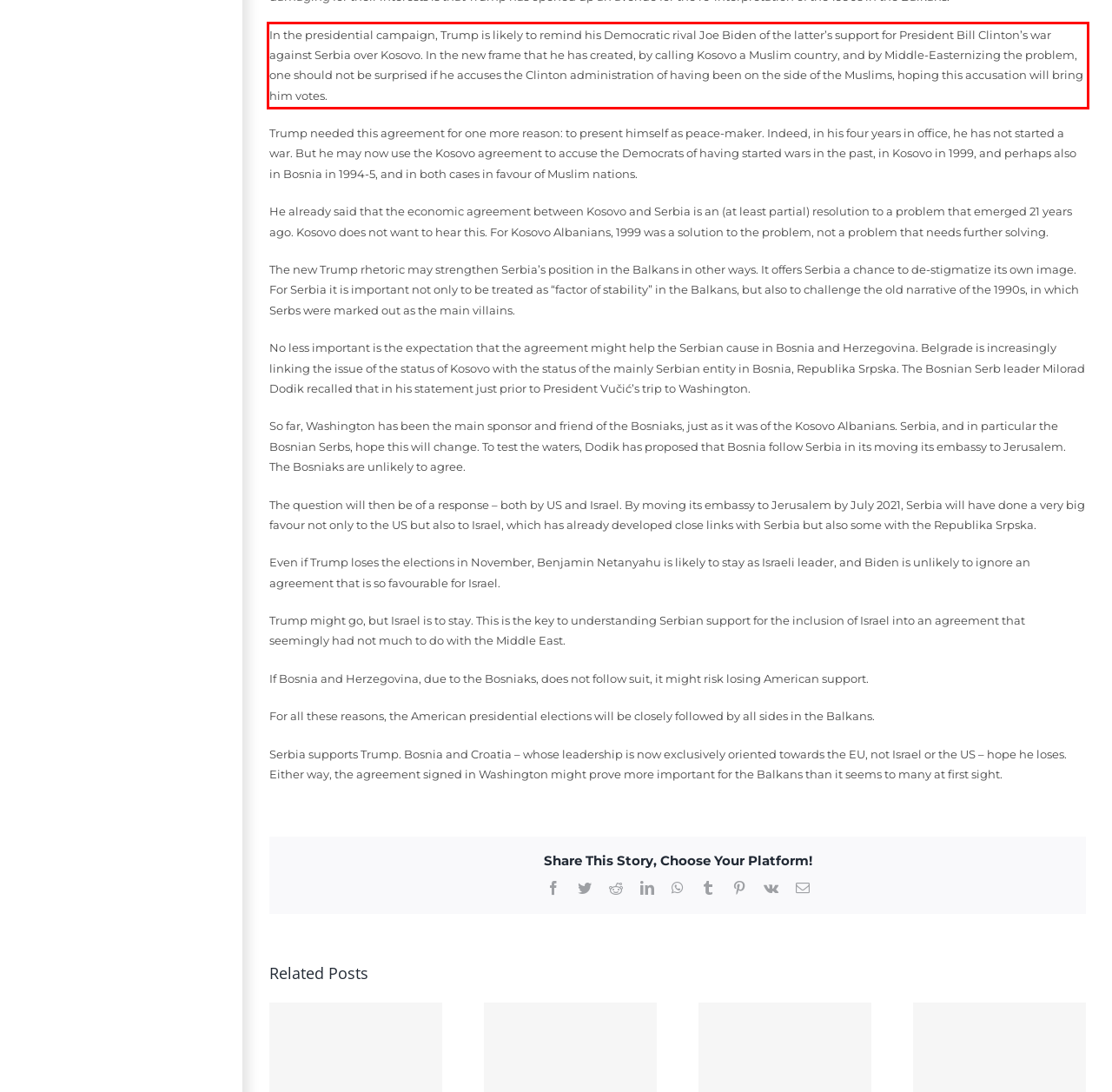Given a screenshot of a webpage with a red bounding box, please identify and retrieve the text inside the red rectangle.

In the presidential campaign, Trump is likely to remind his Democratic rival Joe Biden of the latter’s support for President Bill Clinton’s war against Serbia over Kosovo. In the new frame that he has created, by calling Kosovo a Muslim country, and by Middle-Easternizing the problem, one should not be surprised if he accuses the Clinton administration of having been on the side of the Muslims, hoping this accusation will bring him votes.